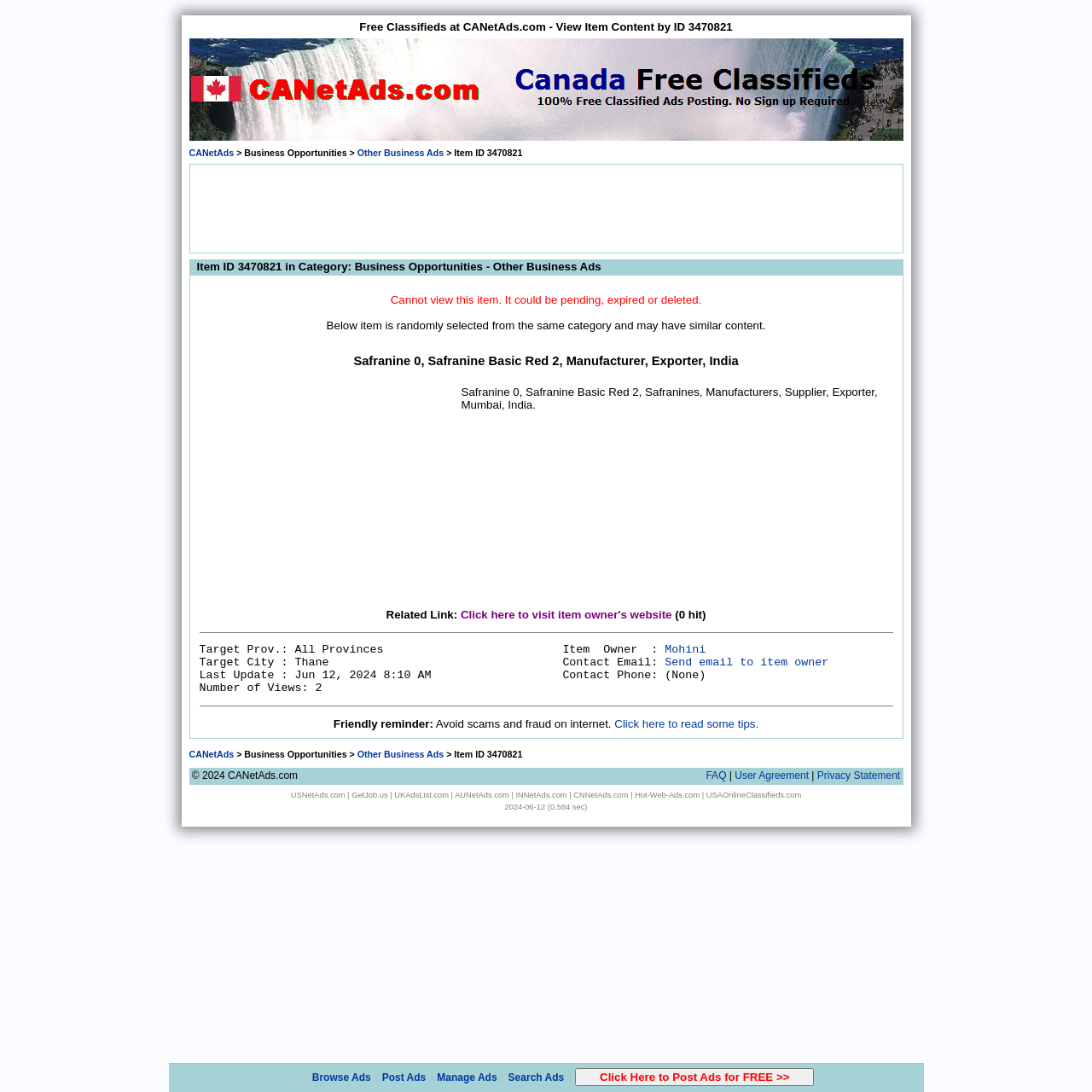From the webpage screenshot, predict the bounding box coordinates (top-left x, top-left y, bottom-right x, bottom-right y) for the UI element described here: User Agreement

[0.673, 0.704, 0.741, 0.715]